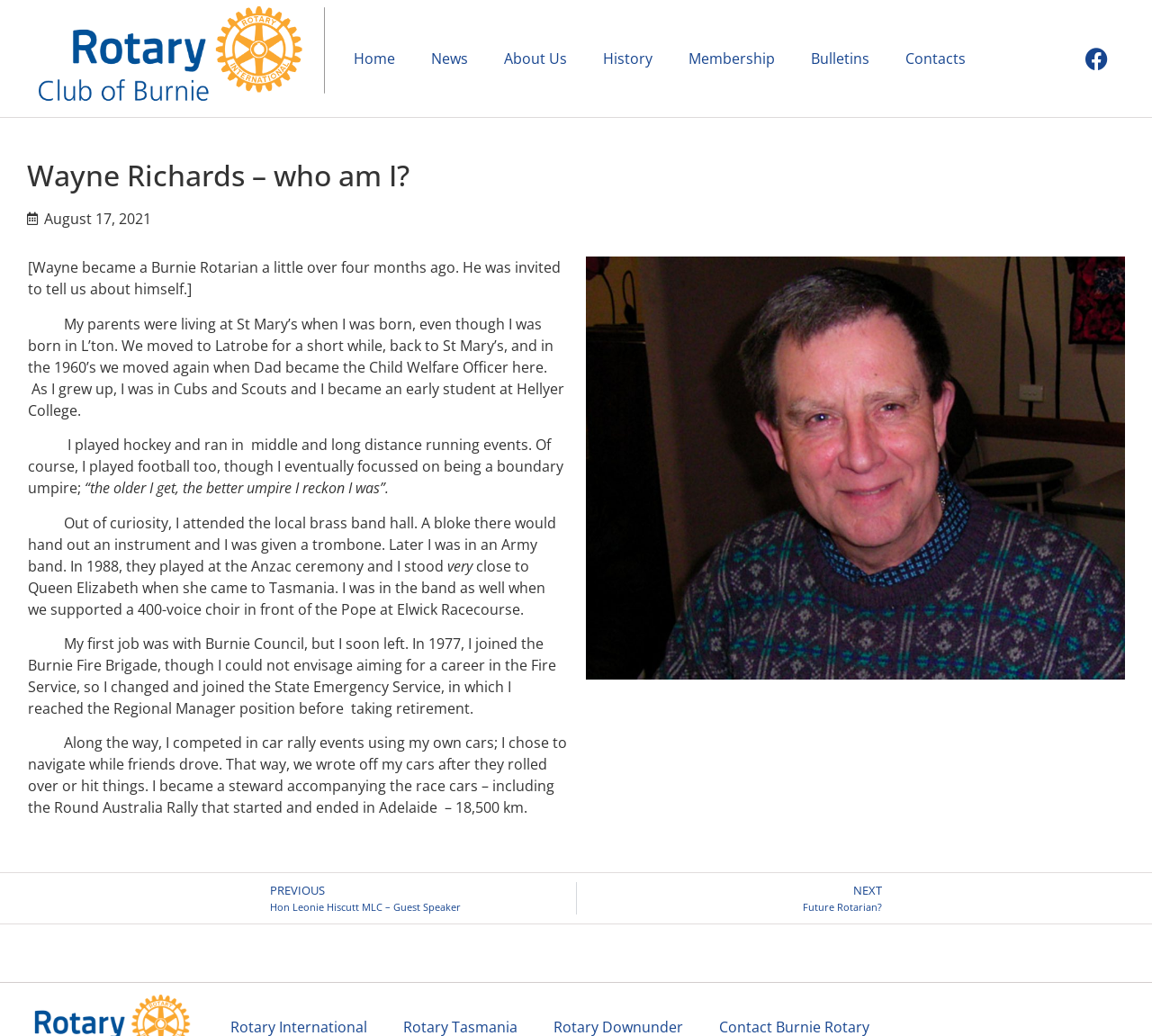Summarize the webpage with a detailed and informative caption.

This webpage is about Wayne Richards, a Rotarian who shares his life story. At the top, there are several links to different sections of the website, including "Home", "News", "About Us", and more, aligned horizontally across the page. On the top right, there is a Facebook link with an icon.

Below the links, there is a heading that reads "Wayne Richards – who am I?" in a prominent font. Next to the heading, there is a time element showing the date "August 17, 2021".

The main content of the page is a series of paragraphs that tell Wayne's life story. The text is divided into several sections, each describing a different aspect of his life, such as his childhood, education, hobbies, and career. The paragraphs are arranged vertically, with a small gap between each section.

Throughout the text, there are no images, but there are some quotes and emphasized text, such as "the older I get, the better umpire I reckon I was" and "very". The text also mentions specific events and places, like the Anzac ceremony and Elwick Racecourse.

At the bottom of the page, there are two links, "PREVIOUS" and "NEXT", which likely lead to other stories or articles on the website.